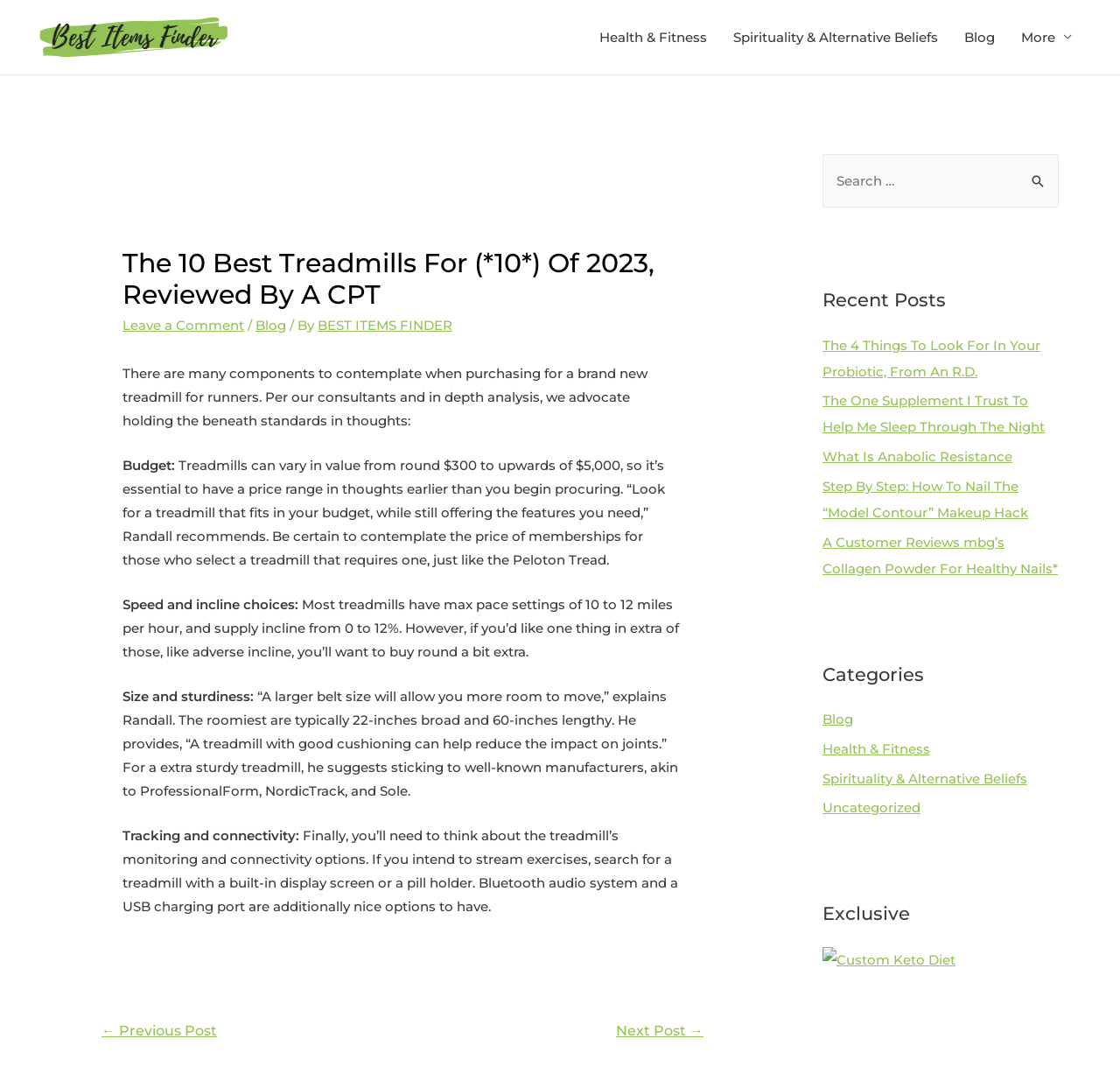Please determine the bounding box coordinates of the section I need to click to accomplish this instruction: "Click on the 'Custom Keto Diet' link".

[0.734, 0.873, 0.853, 0.889]